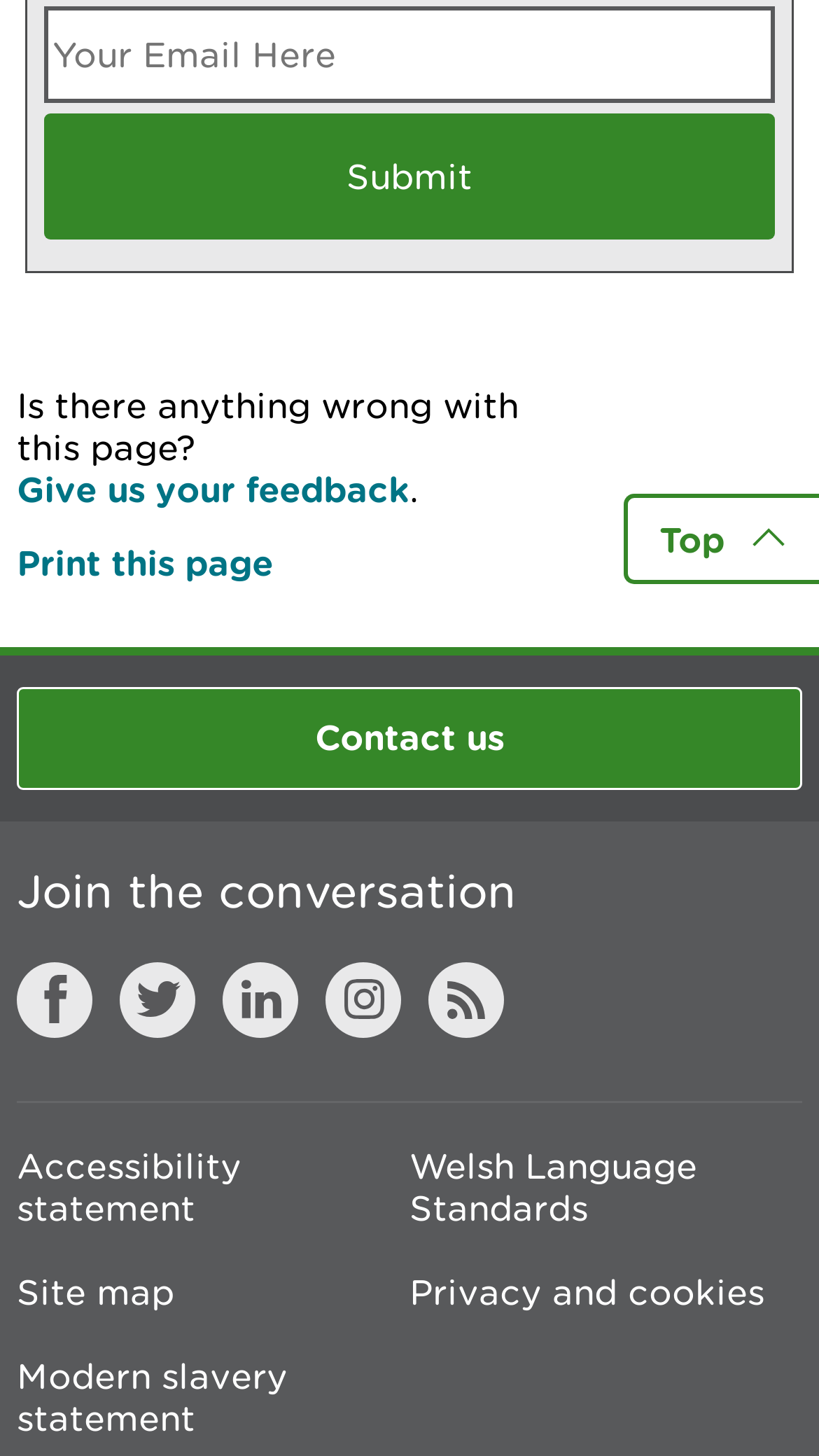Based on the visual content of the image, answer the question thoroughly: What is the 'Accessibility statement' link for?

The 'Accessibility statement' link is likely used to provide information about the website's accessibility features, policies, or guidelines, ensuring that the website is usable by people with disabilities.